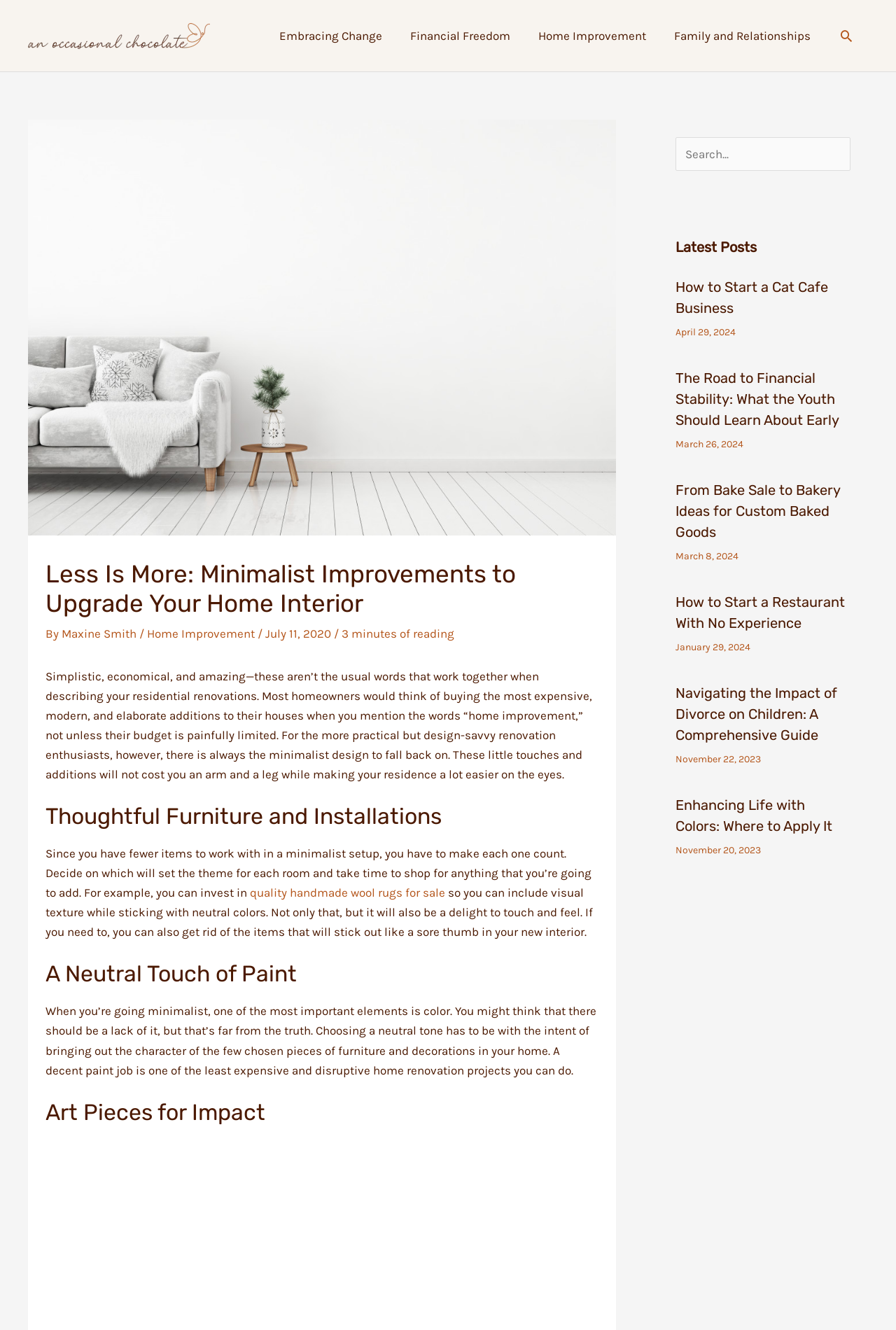Locate the bounding box coordinates of the element's region that should be clicked to carry out the following instruction: "Click the 'quality handmade wool rugs for sale' link". The coordinates need to be four float numbers between 0 and 1, i.e., [left, top, right, bottom].

[0.279, 0.666, 0.497, 0.676]